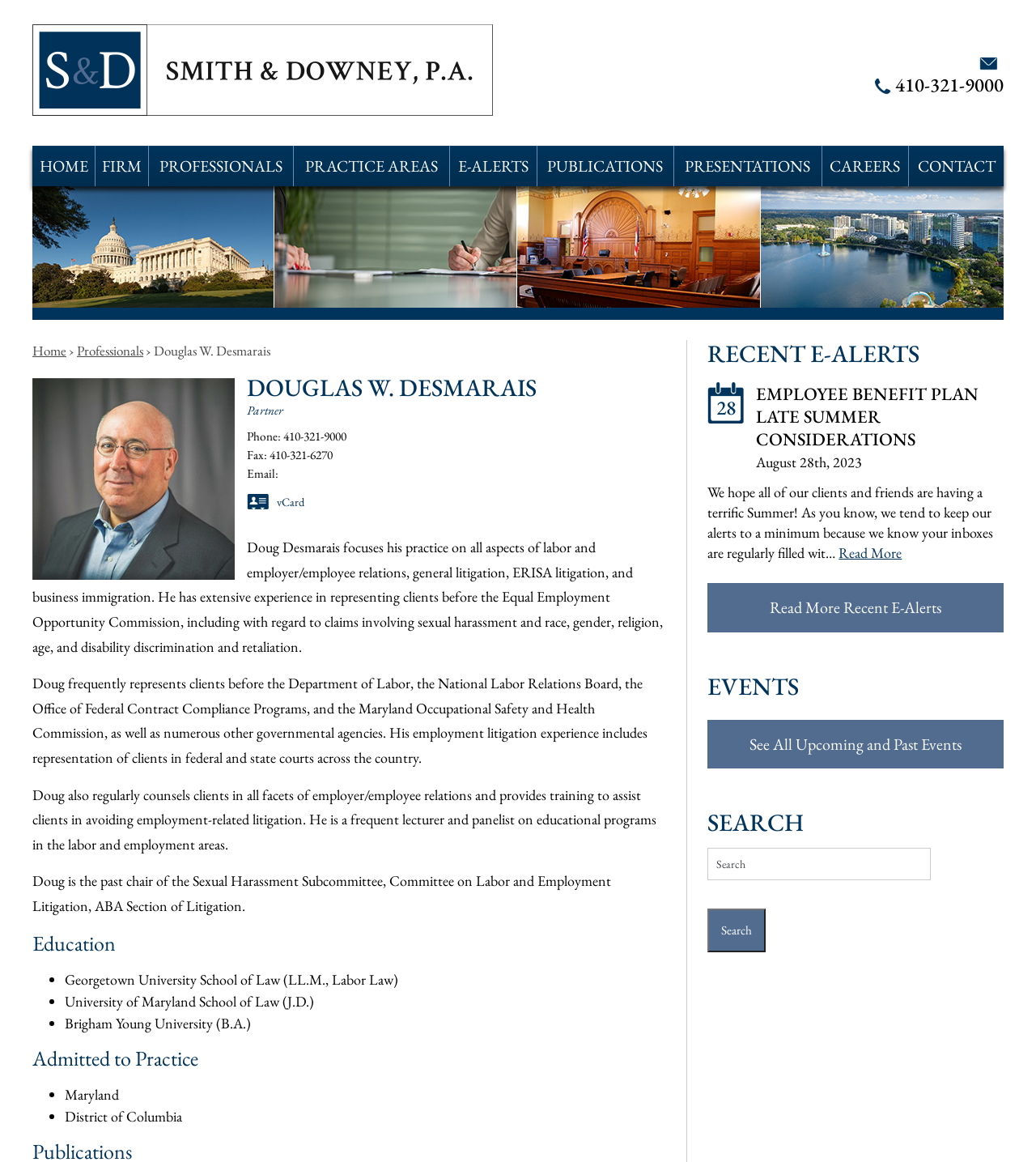Please specify the bounding box coordinates for the clickable region that will help you carry out the instruction: "Click the logo".

None